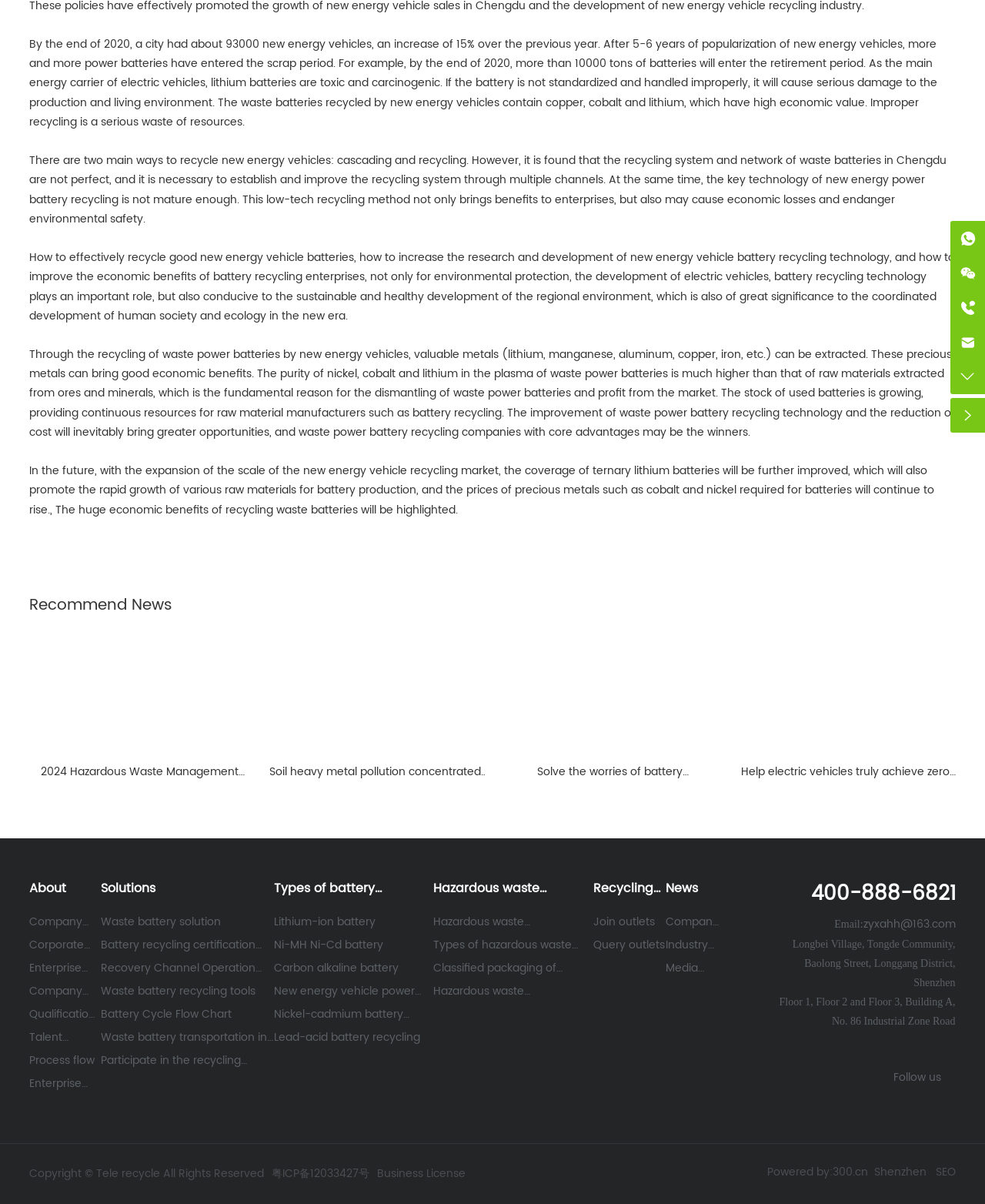Locate the UI element that matches the description Enterprise culture in the webpage screenshot. Return the bounding box coordinates in the format (top-left x, top-left y, bottom-right x, bottom-right y), with values ranging from 0 to 1.

[0.03, 0.795, 0.102, 0.814]